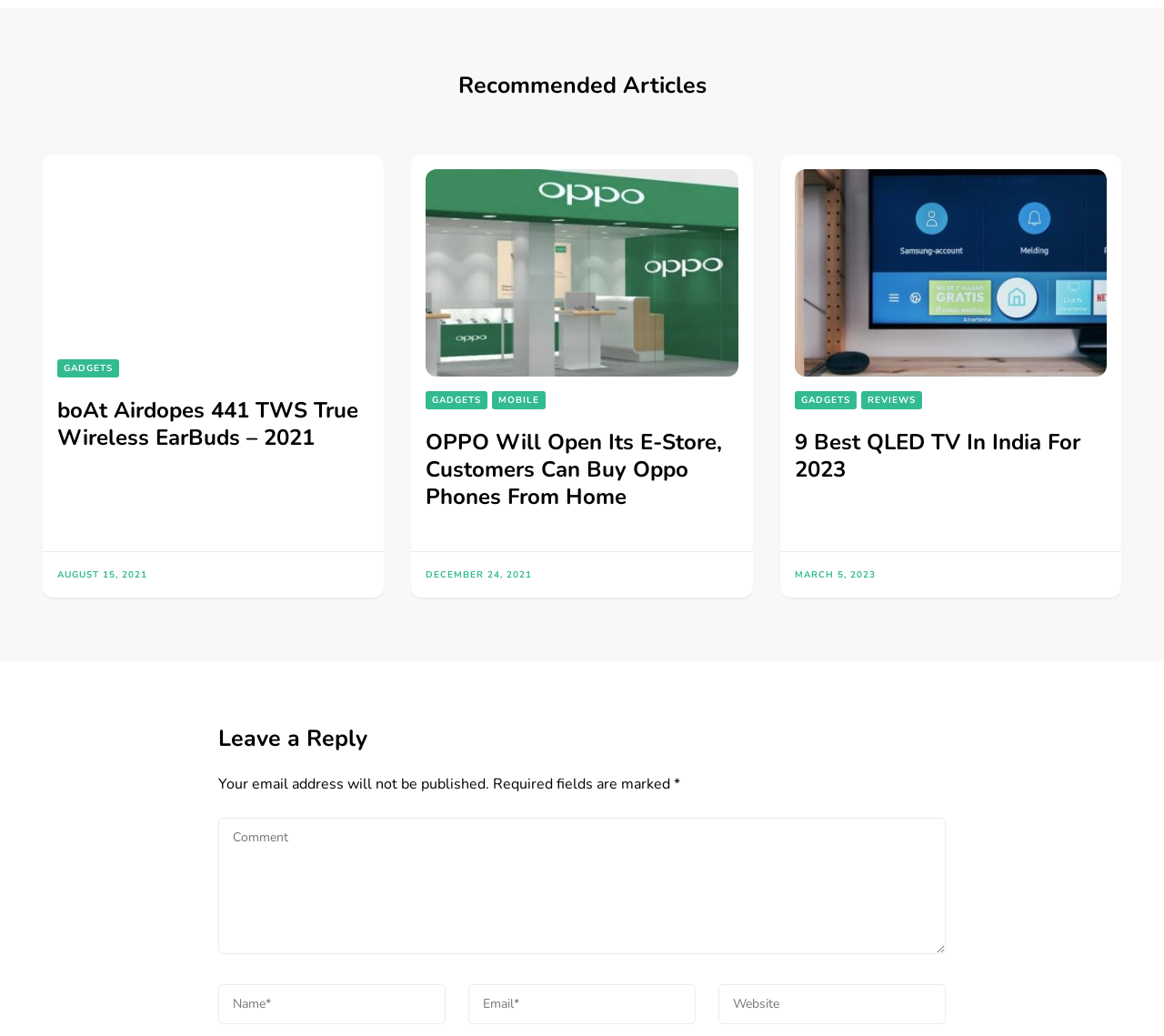Kindly determine the bounding box coordinates for the area that needs to be clicked to execute this instruction: "Enter your name".

[0.188, 0.95, 0.383, 0.989]